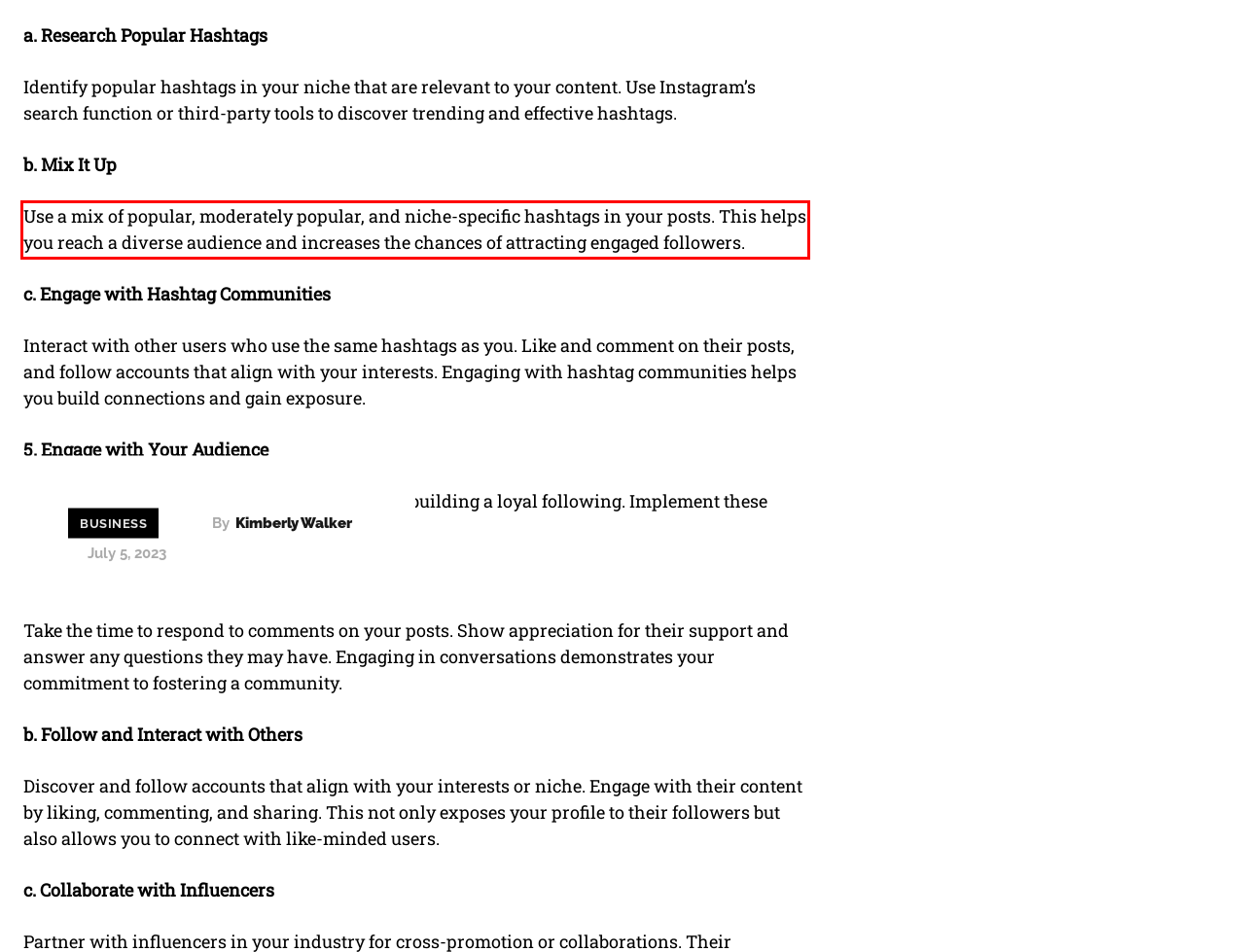From the given screenshot of a webpage, identify the red bounding box and extract the text content within it.

Use a mix of popular, moderately popular, and niche-specific hashtags in your posts. This helps you reach a diverse audience and increases the chances of attracting engaged followers.